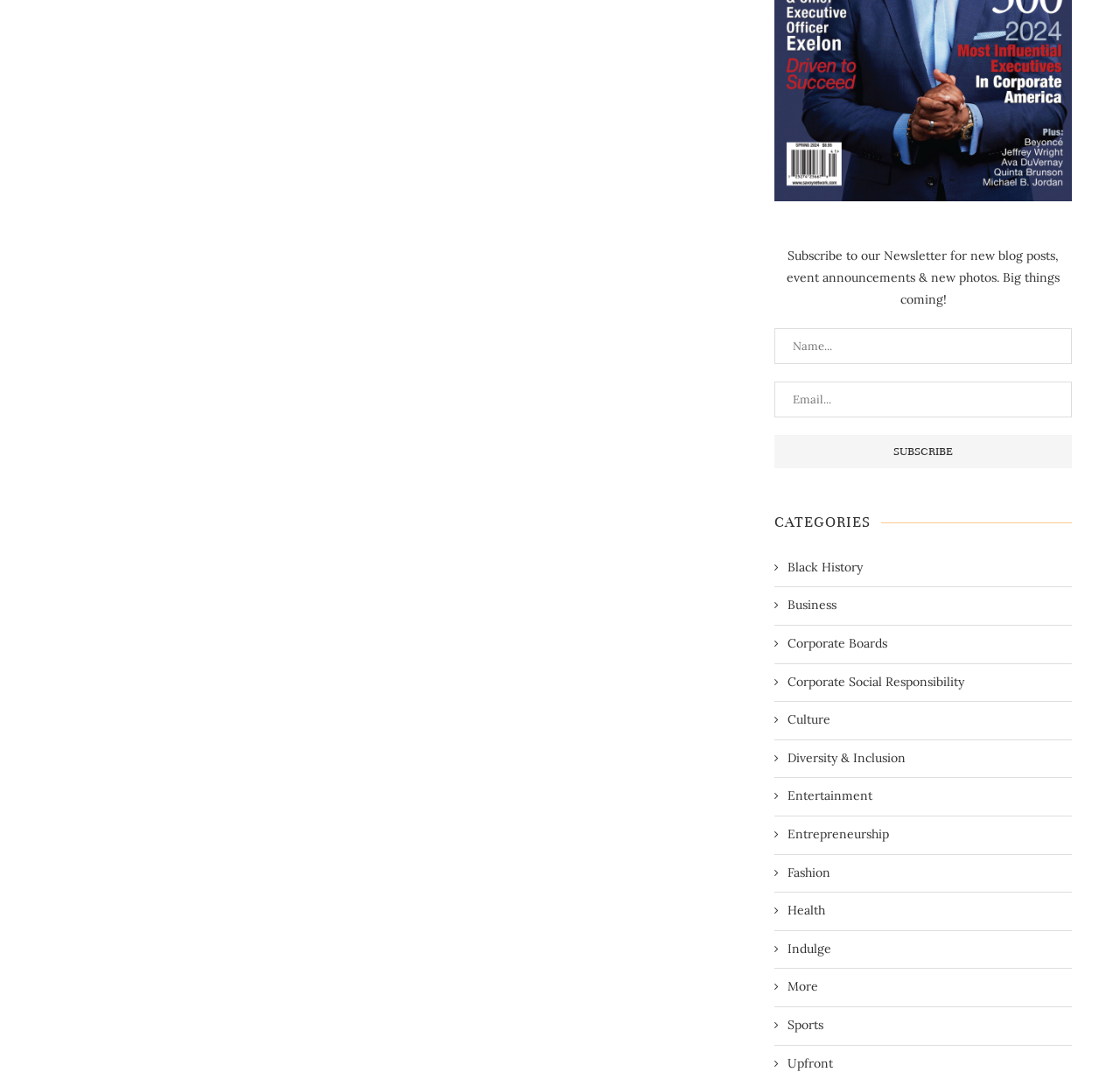How many links are listed under the 'CATEGORIES' heading?
Based on the screenshot, give a detailed explanation to answer the question.

There are 13 links listed under the 'CATEGORIES' heading, each corresponding to a different category. These links are listed in a vertical column and are labeled with icons and text.